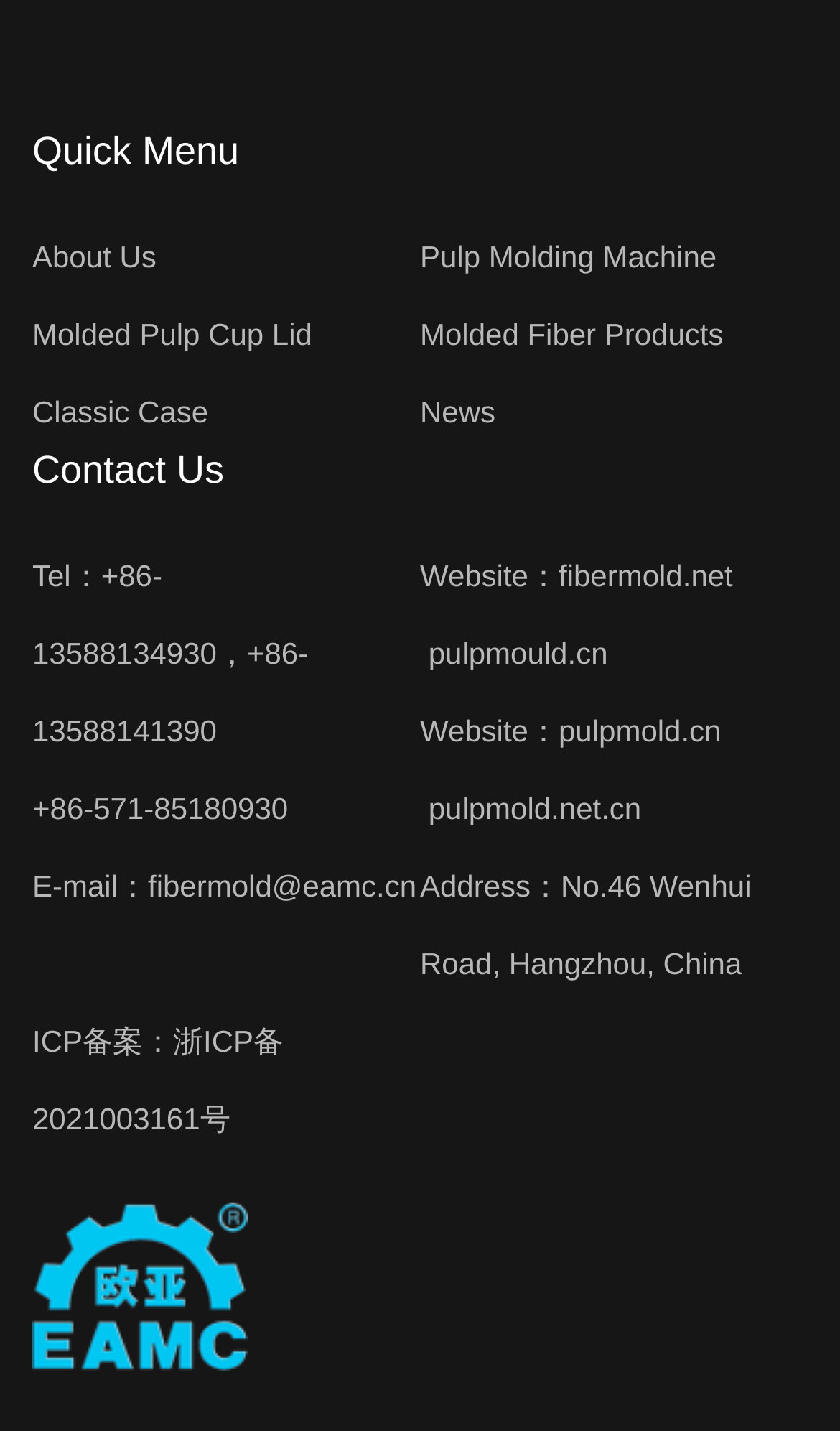What is the company's phone number?
Answer the question with a single word or phrase, referring to the image.

+86-13588134930